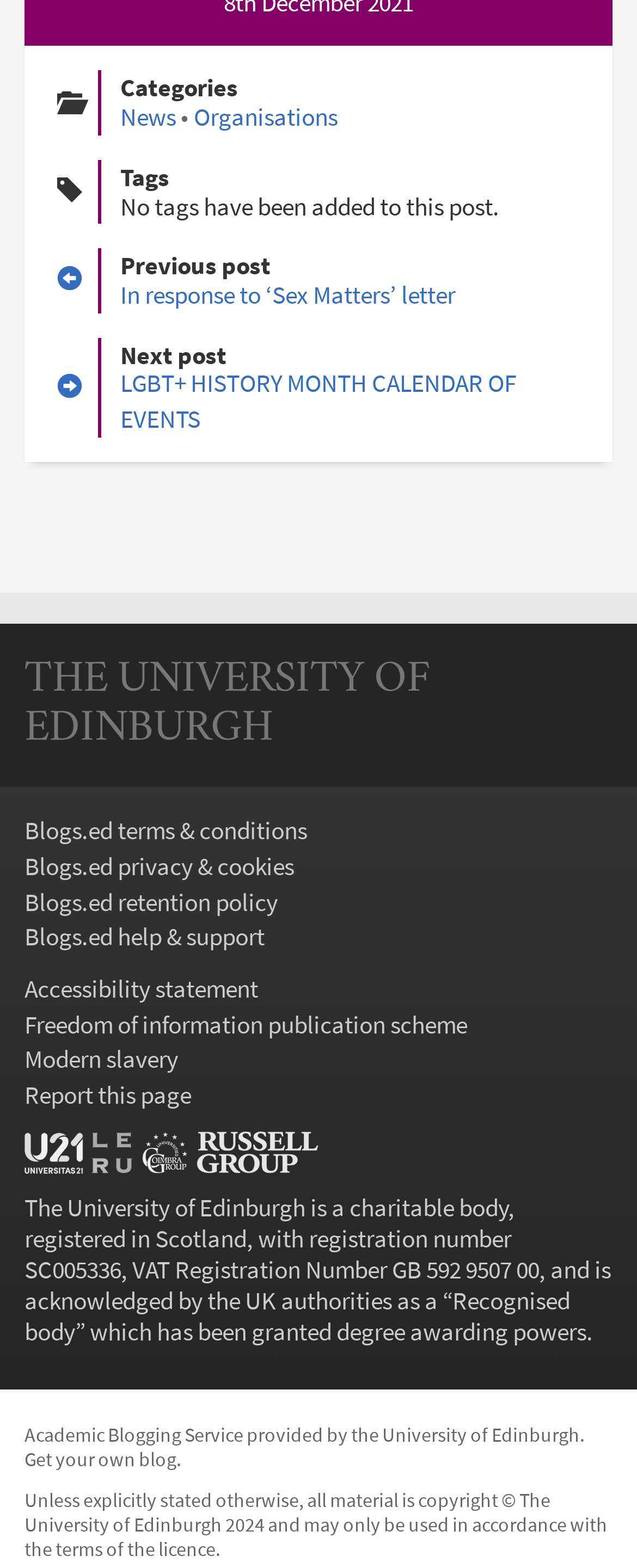How many links are available in the footer?
Using the screenshot, give a one-word or short phrase answer.

9